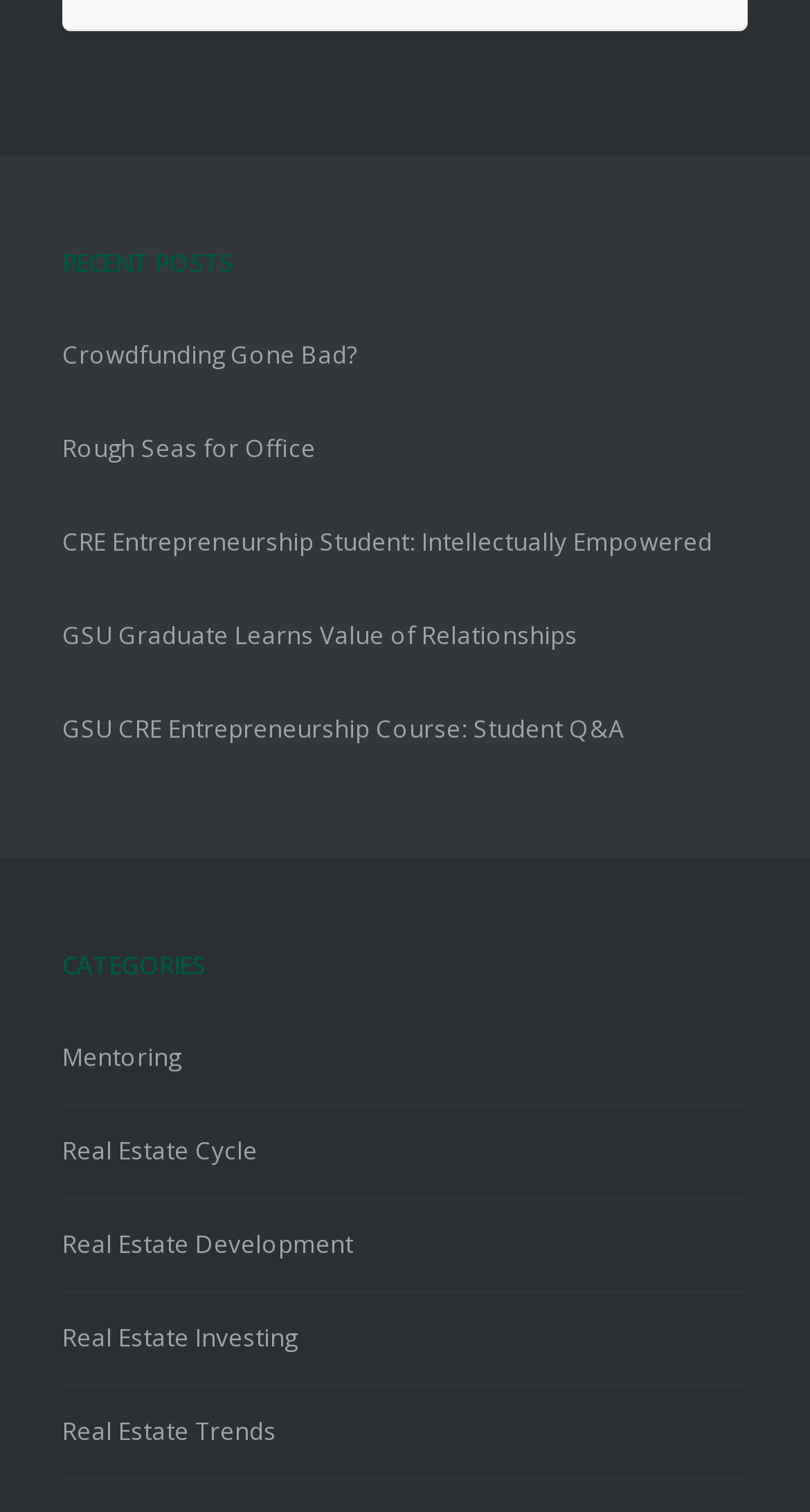Please provide a one-word or phrase answer to the question: 
How many real estate related categories are there?

4